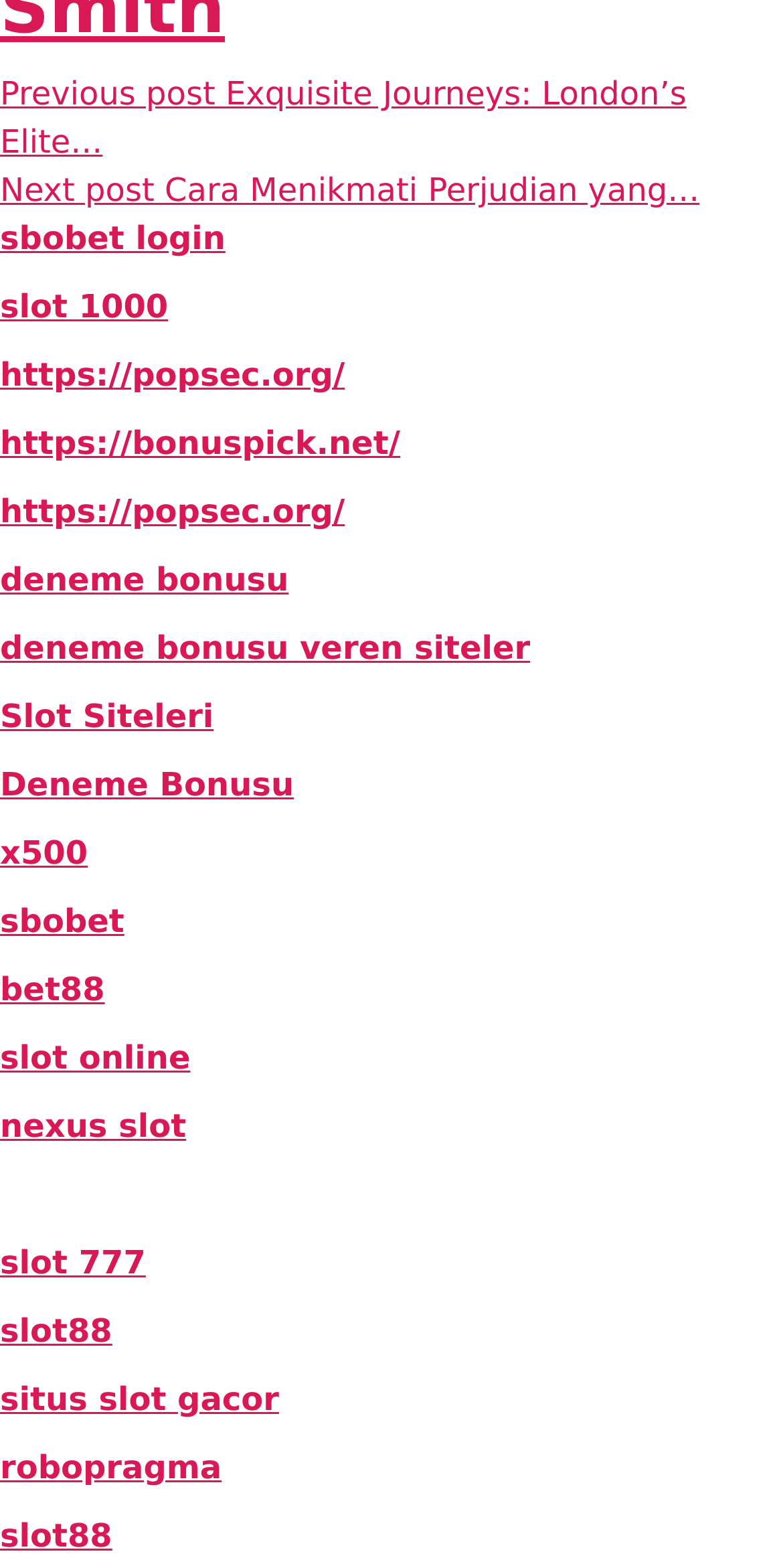Find the bounding box coordinates for the area that must be clicked to perform this action: "Go to the 'sbobet login' page".

[0.0, 0.14, 0.288, 0.164]